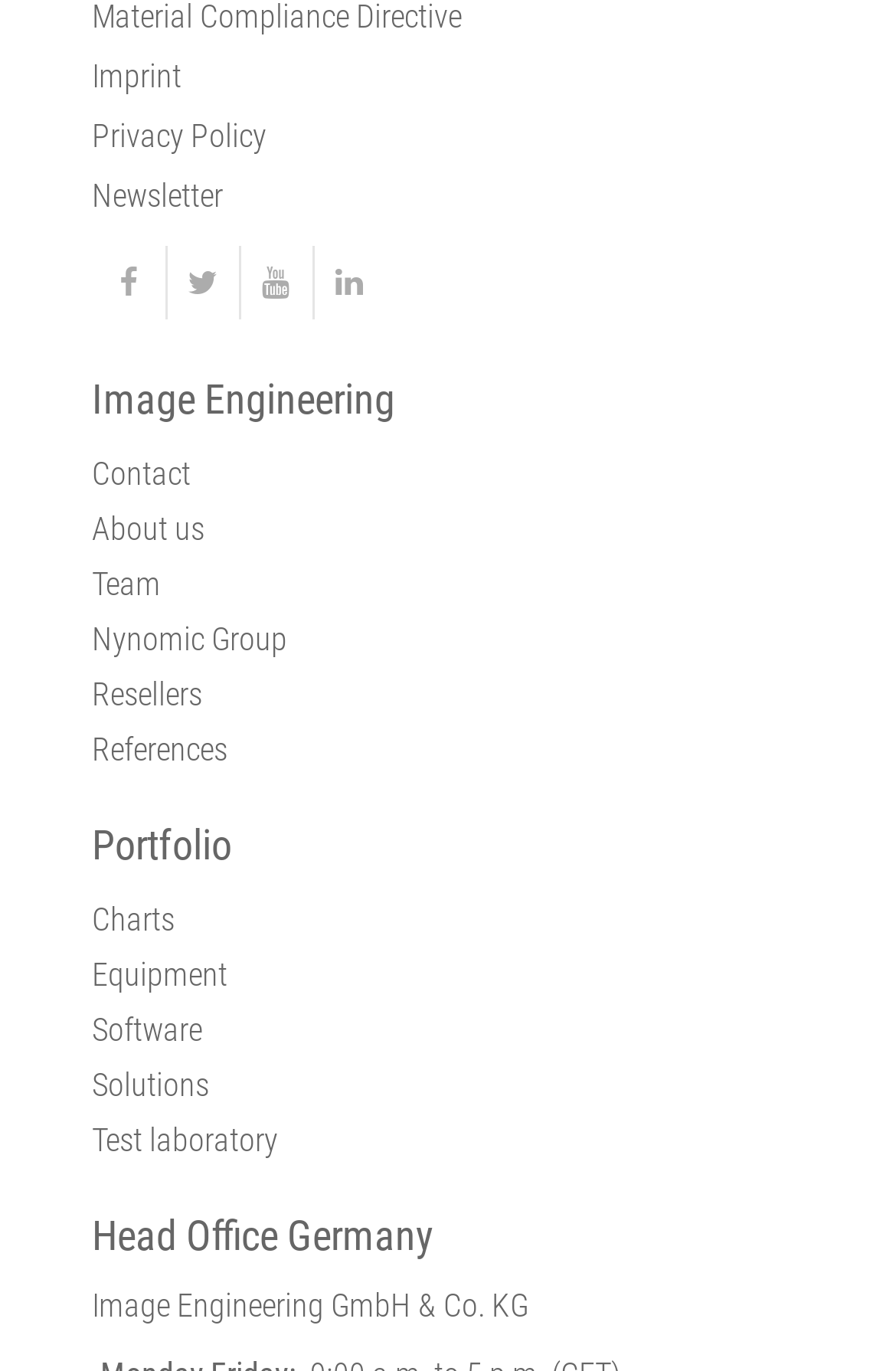How many links are there in the top navigation menu?
Provide a one-word or short-phrase answer based on the image.

7